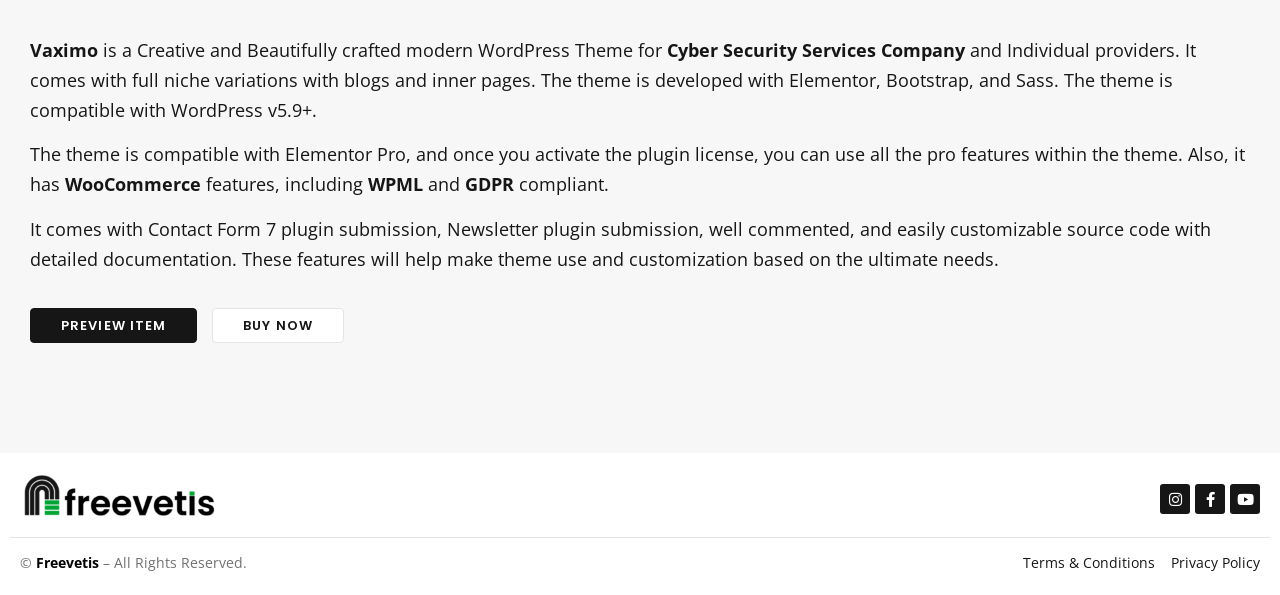What is the theme developed with?
Please provide a comprehensive answer based on the information in the image.

The theme is developed with Elementor, Bootstrap, and Sass, which is mentioned in the text 'The theme is developed with Elementor, Bootstrap, and Sass.'